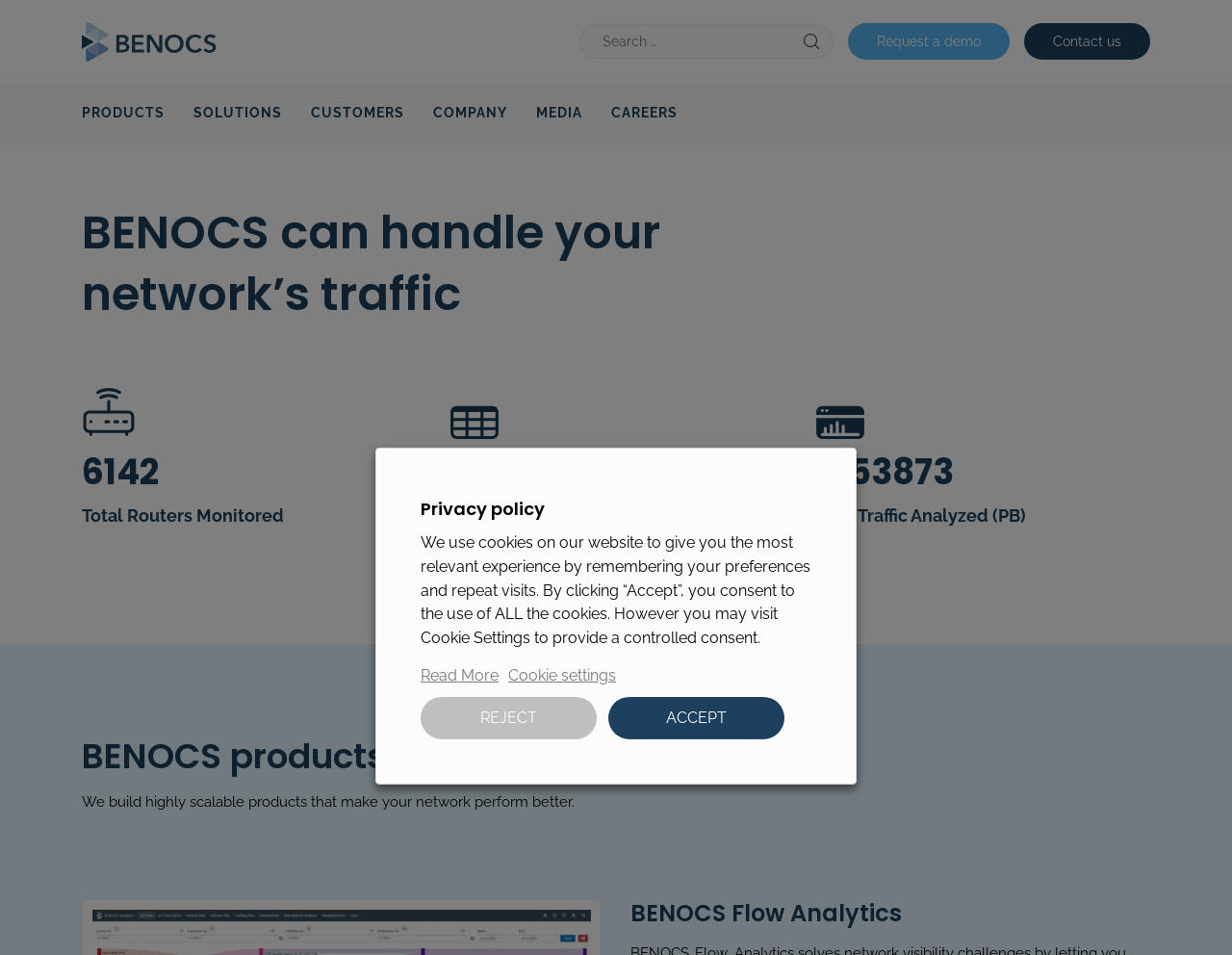Refer to the image and provide a thorough answer to this question:
What is the name of the product mentioned?

The name of the product can be found in the section that describes the products offered by the company. Specifically, it is mentioned in a heading that says 'BENOCS Flow Analytics', and there is also a link with the same name.